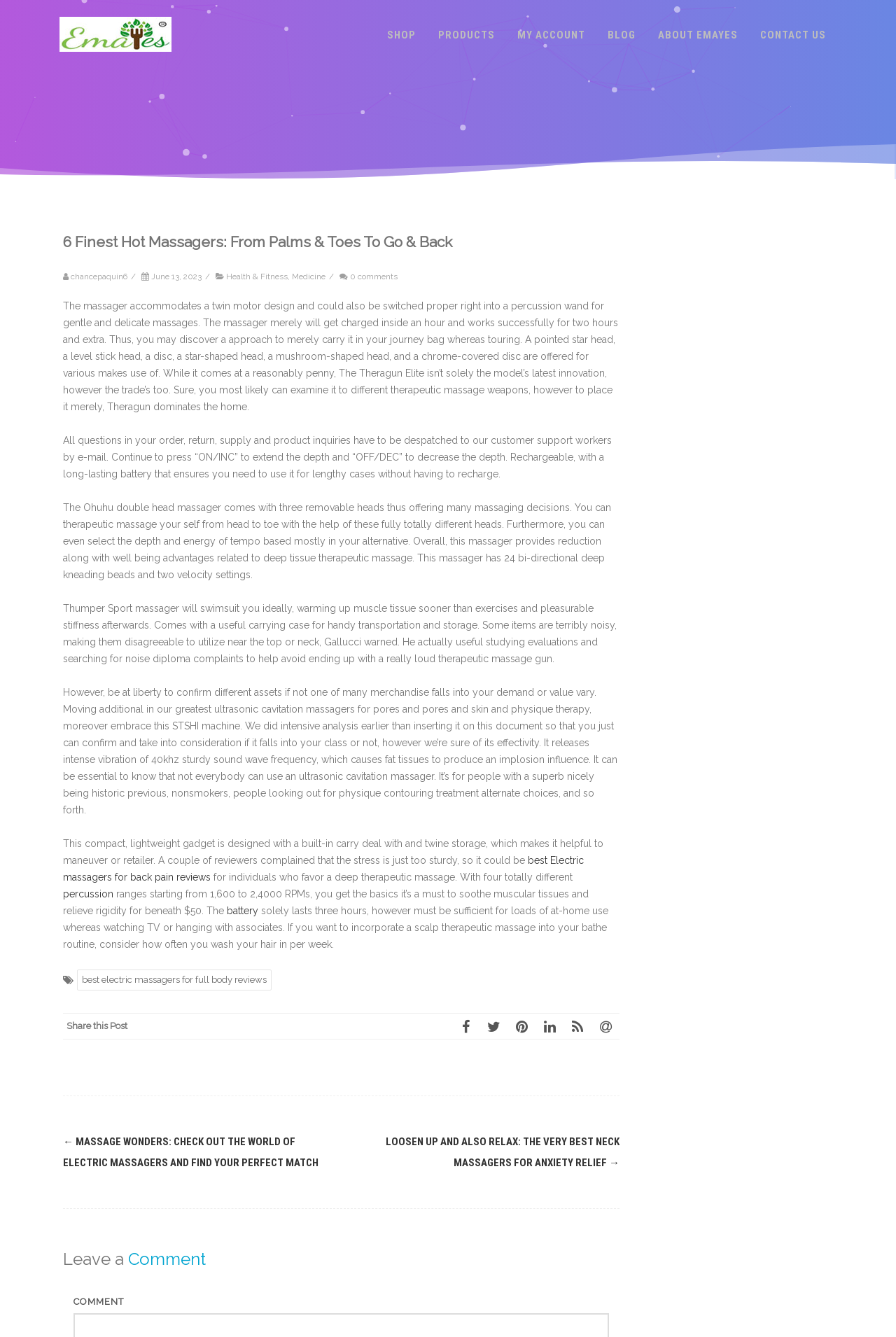What is the name of the first massager reviewed?
Please respond to the question with a detailed and well-explained answer.

I looked at the first review in the article, and it starts with 'The massager accommodates a twin motor design and could also be switched proper right into a percussion wand for gentle and delicate massages.' The name of this massager is Theragun Elite.